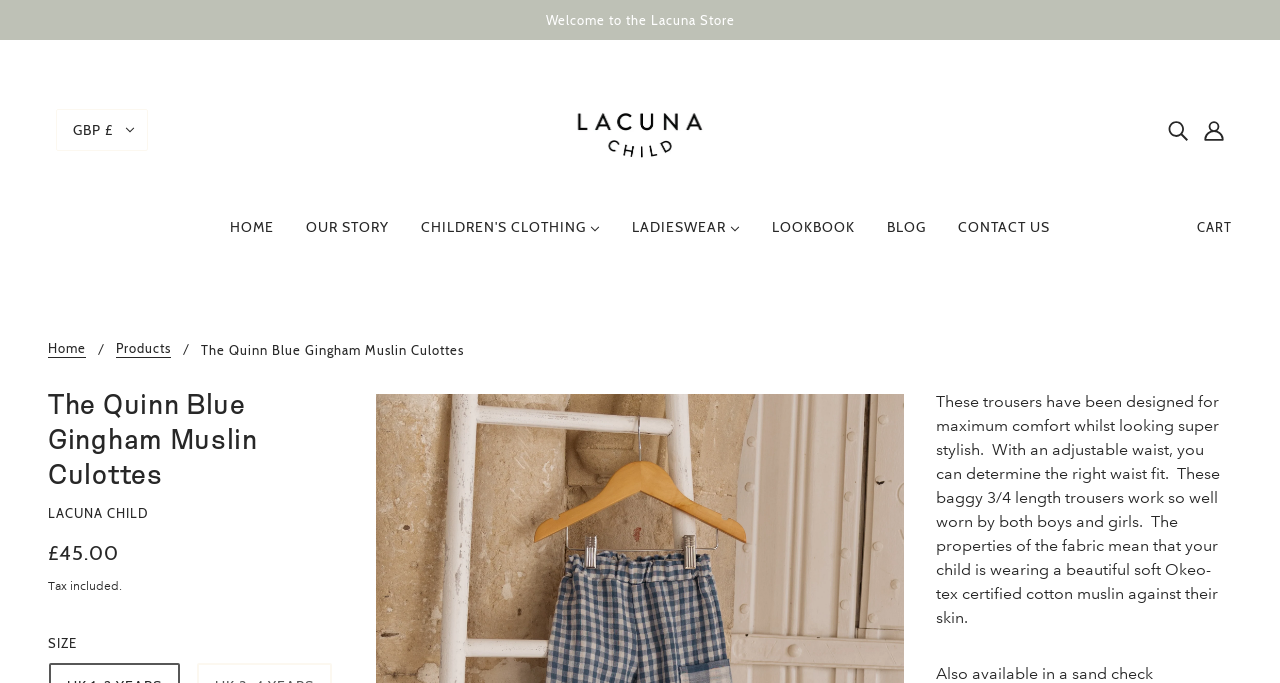Please indicate the bounding box coordinates for the clickable area to complete the following task: "Go to Common Issues With Oster Toaster Oven". The coordinates should be specified as four float numbers between 0 and 1, i.e., [left, top, right, bottom].

None